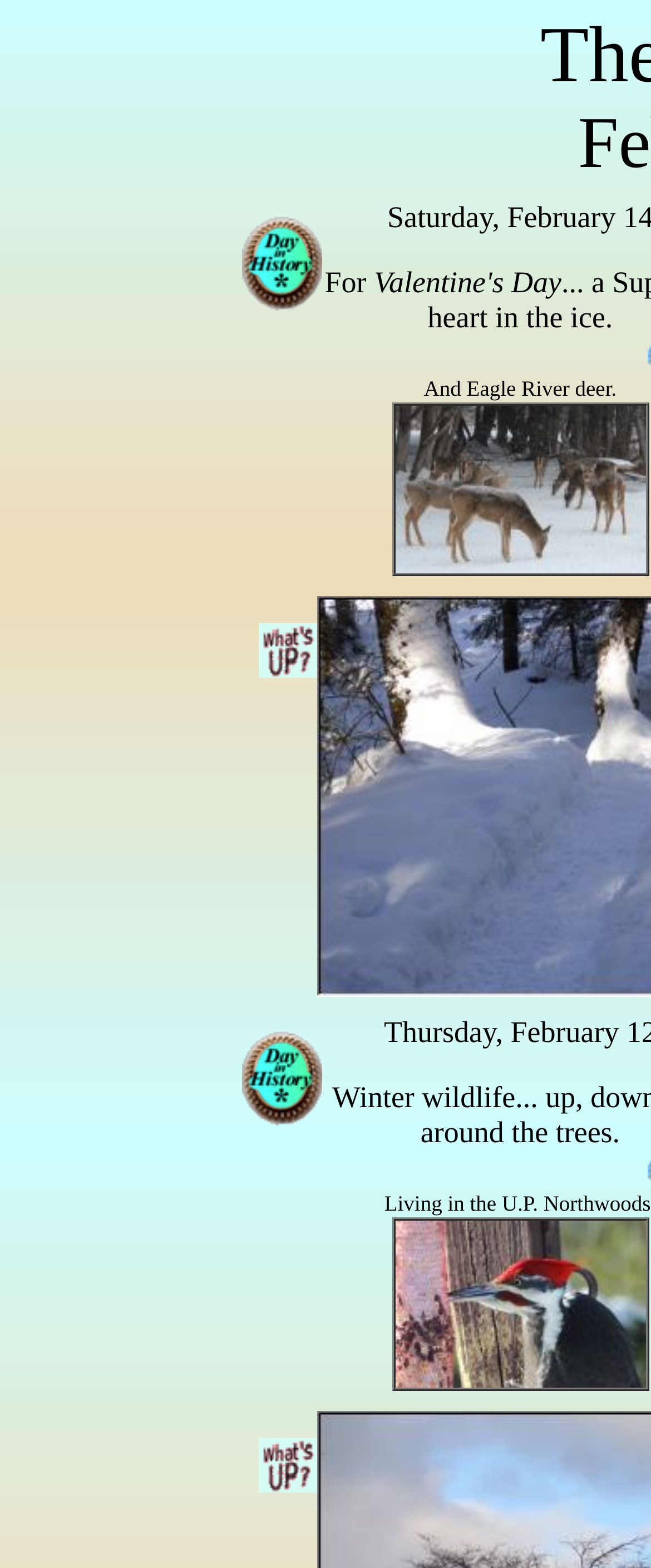What is the text above the 'Oh deer!' link?
Answer the question with a single word or phrase by looking at the picture.

And Eagle River deer.